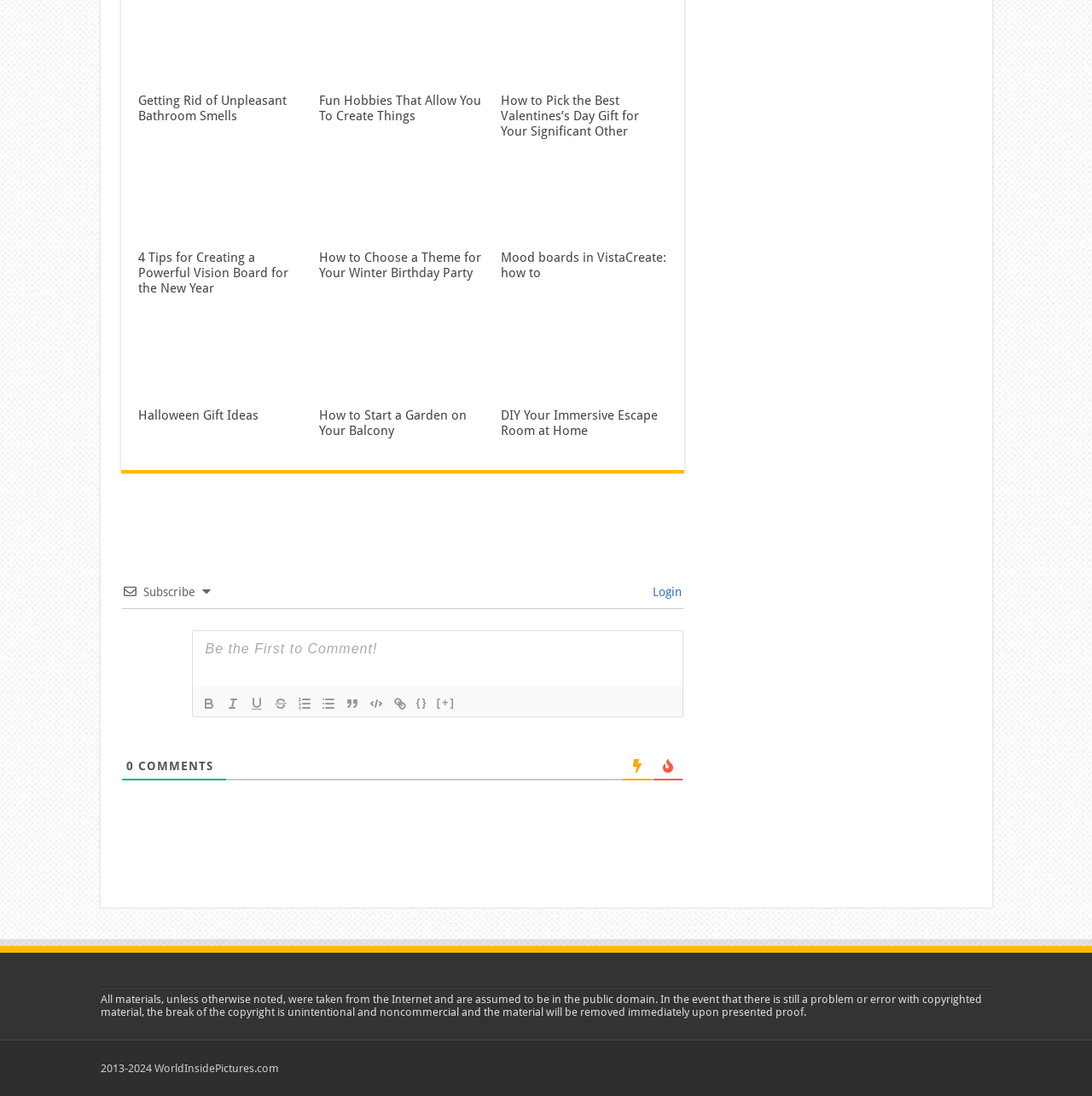Provide a single word or phrase to answer the given question: 
What is the topic of the first heading?

Getting Rid of Unpleasant Bathroom Smells